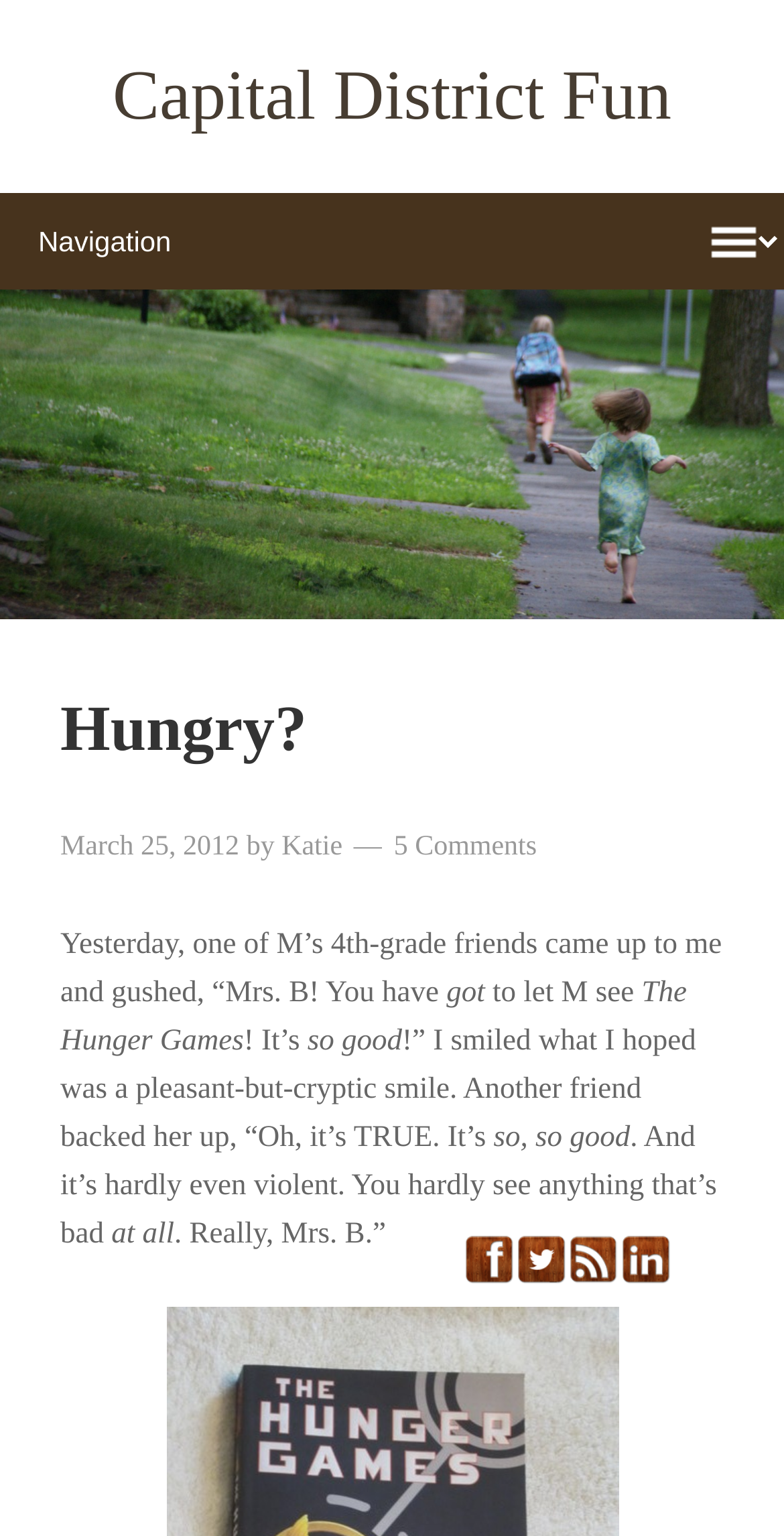Could you find the bounding box coordinates of the clickable area to complete this instruction: "Select an option from the combobox"?

[0.0, 0.126, 1.0, 0.188]